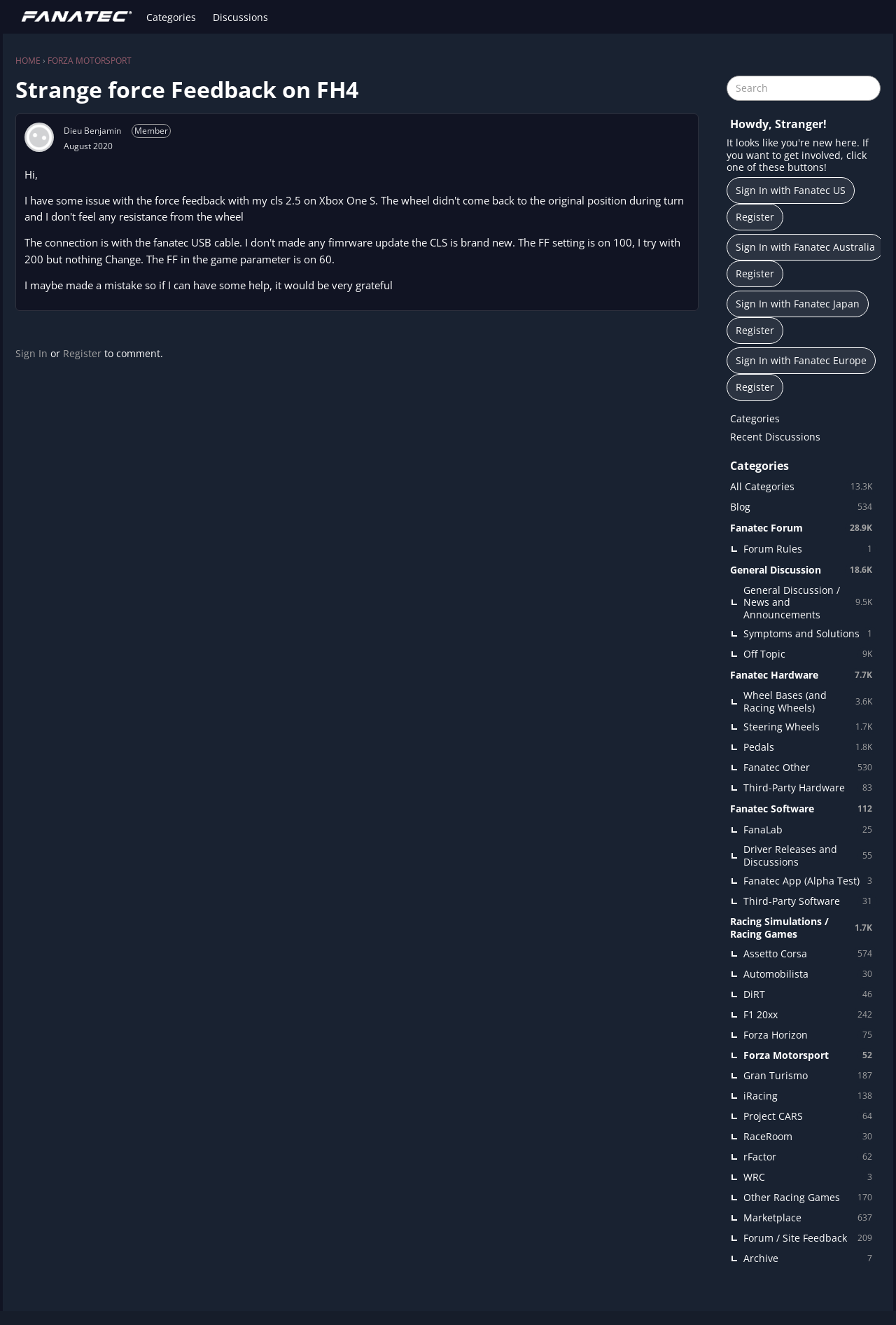What is the date of the discussion 'Strange force Feedback on FH4'?
Look at the image and answer the question using a single word or phrase.

August 28, 2020